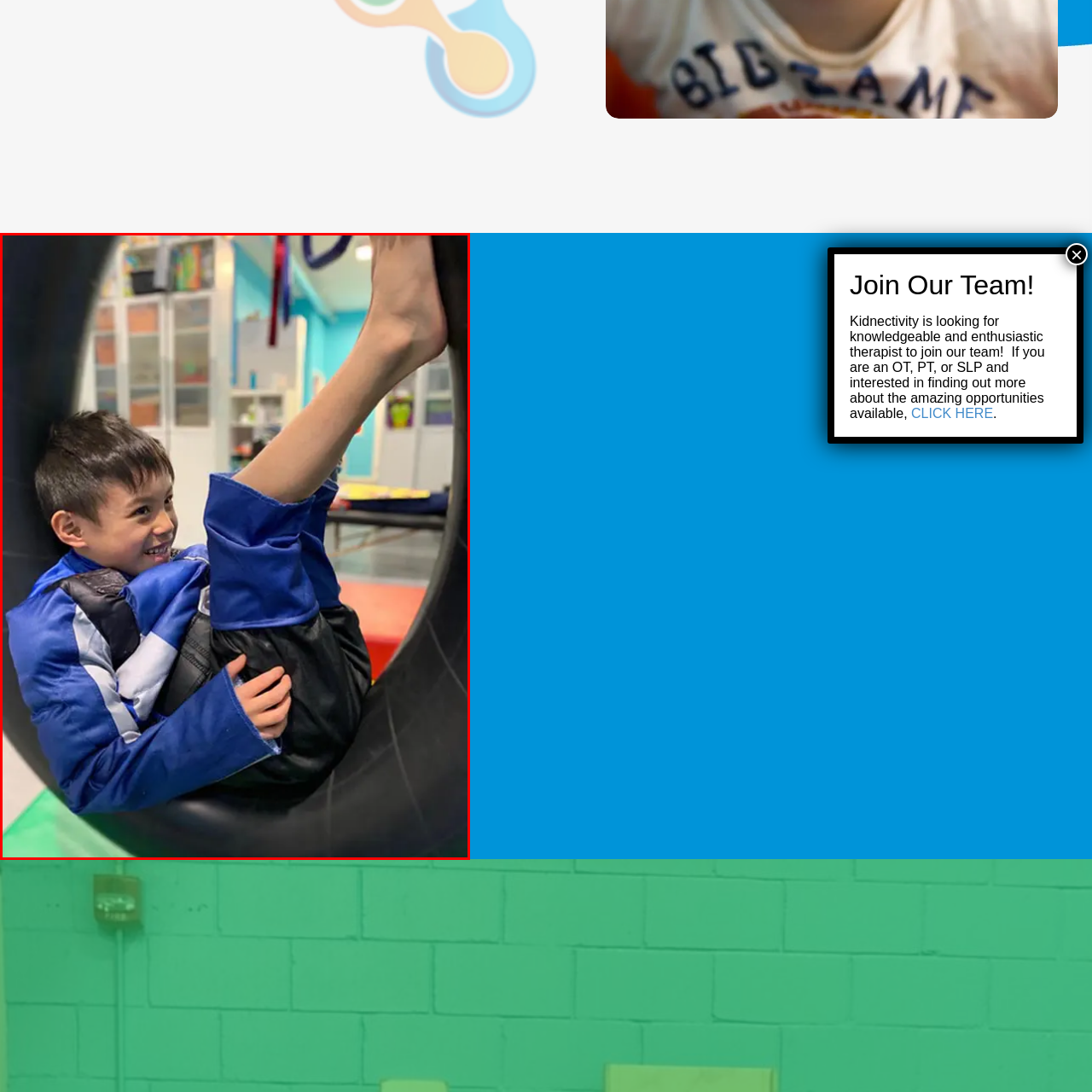What is the core value of Kidnectivity?
Look closely at the area highlighted by the red bounding box and give a detailed response to the question.

The core value of Kidnectivity is that playful interactions help children build connections and enhance their therapeutic experiences, as showcased in this image where the boy is having fun in a therapy space.